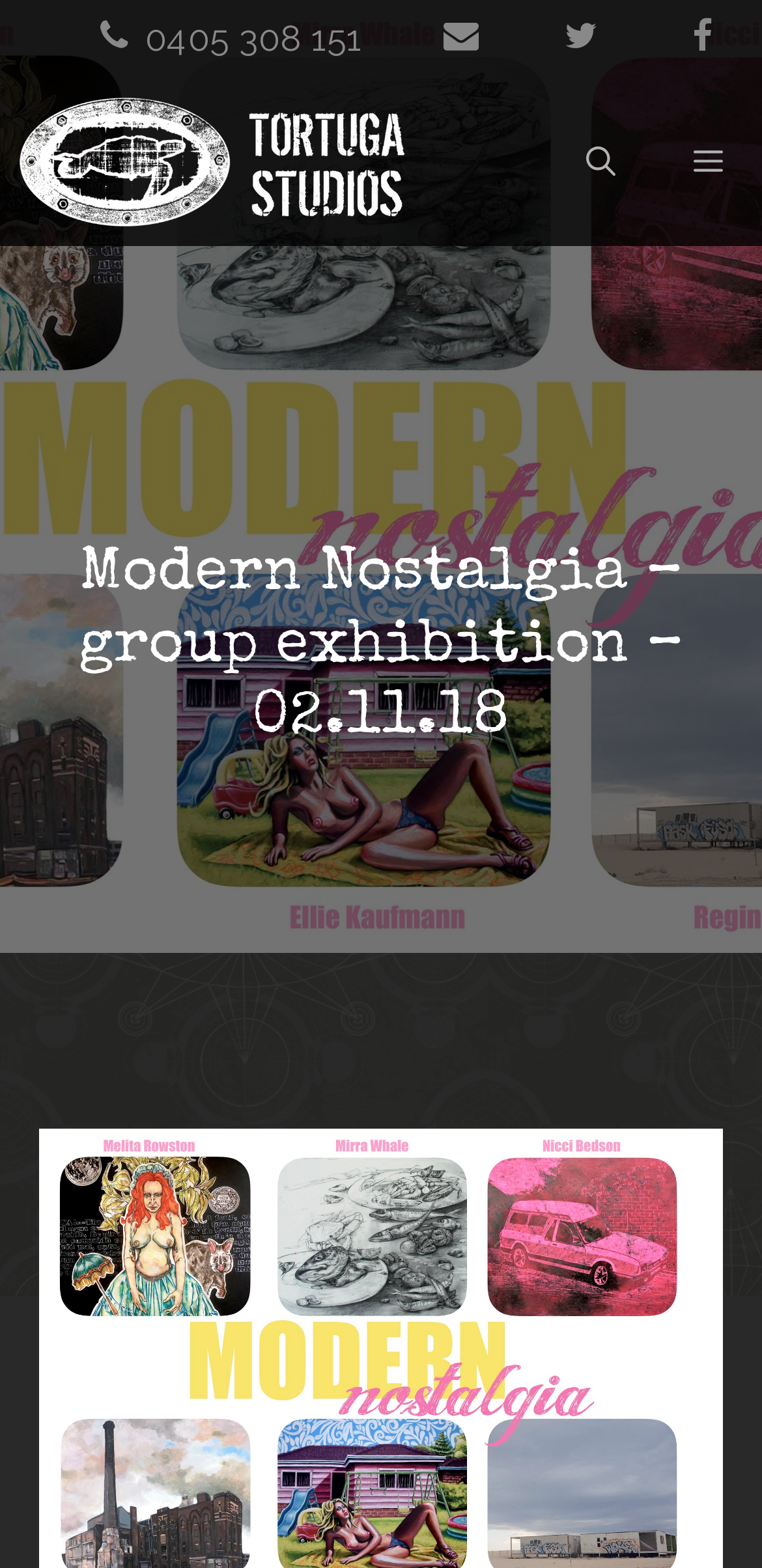Please give a one-word or short phrase response to the following question: 
How many links are in the top row?

4